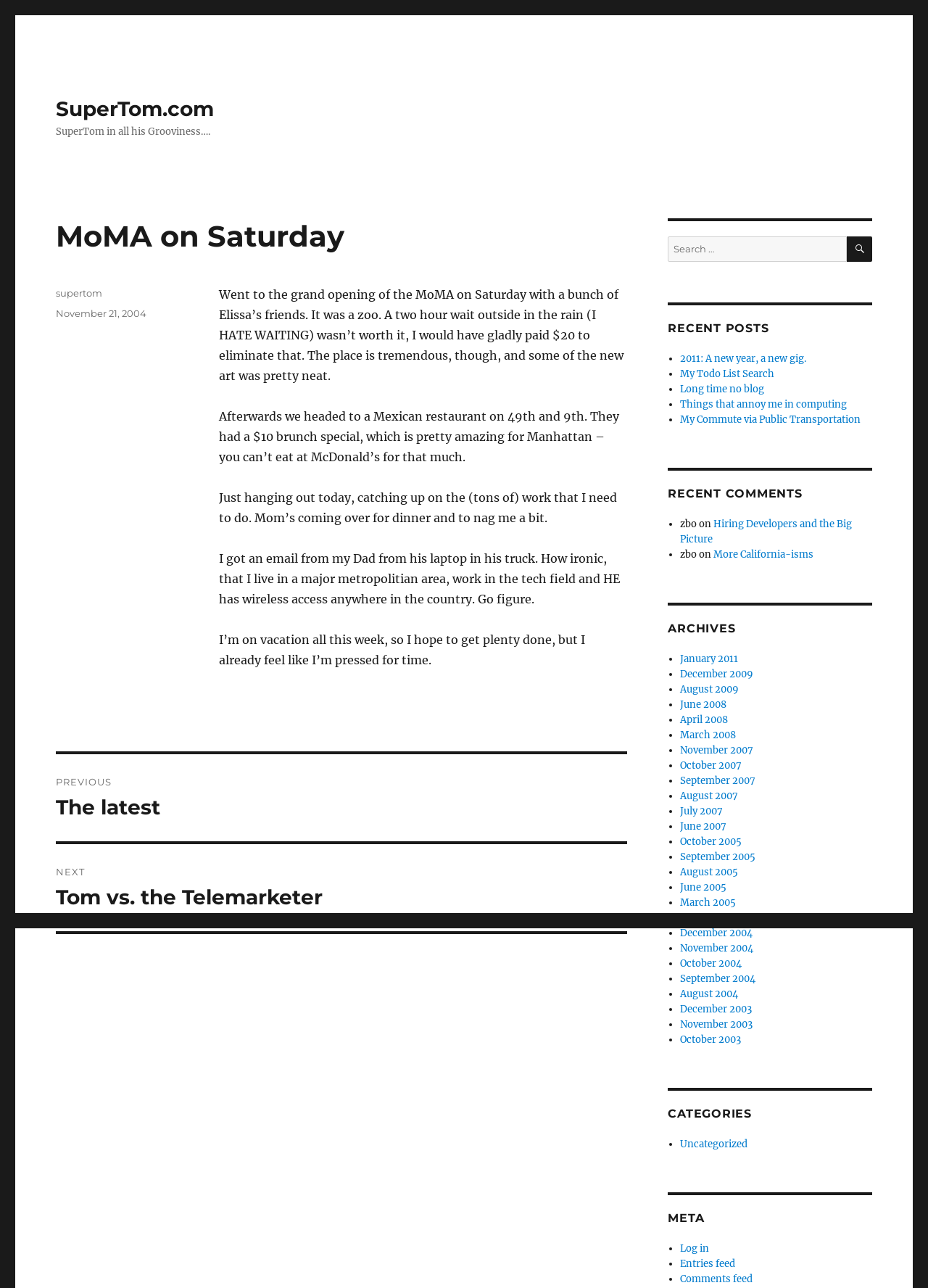Predict the bounding box of the UI element based on this description: "Long time no blog".

[0.733, 0.297, 0.823, 0.307]